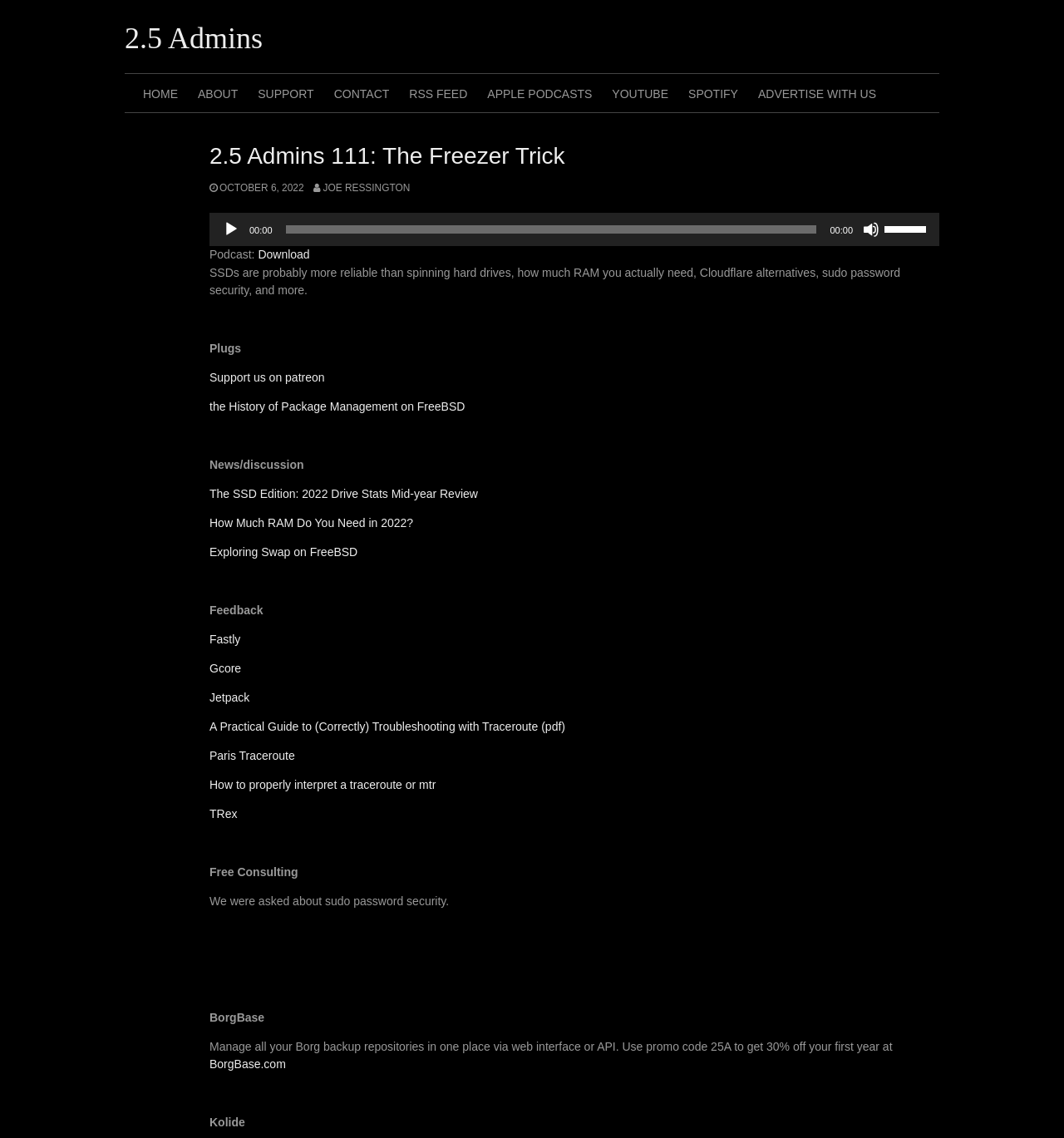Describe every aspect of the webpage in a detailed manner.

This webpage appears to be a podcast episode page from the "2.5 Admins" podcast. At the top, there is a heading with the podcast title "2.5 Admins" and a link to the homepage. Below that, there is a navigation menu with links to "HOME", "ABOUT", "SUPPORT", "CONTACT", "RSS FEED", "APPLE PODCASTS", "YOUTUBE", "SPOTIFY", and "ADVERTISE WITH US".

The main content of the page is divided into sections. The first section has a heading "2.5 Admins 111: The Freezer Trick" and a link to the episode's publication date, October 6, 2022. Below that, there is an audio player with controls to play, pause, and adjust the volume. The audio player also displays the current time and has a slider to navigate through the episode.

The next section has a heading "Podcast:" and a link to download the episode. Below that, there is a brief summary of the episode's topics, including SSD reliability, RAM requirements, Cloudflare alternatives, and sudo password security.

The following sections are labeled "Plugs", "News/discussion", "Feedback", and "Free Consulting". Each section contains links to various resources, articles, and services related to the podcast's topics. There are also promotional links to services like BorgBase and Kolide.

Throughout the page, there are several static text elements with no interactive functionality, which provide additional information and context to the podcast episode.